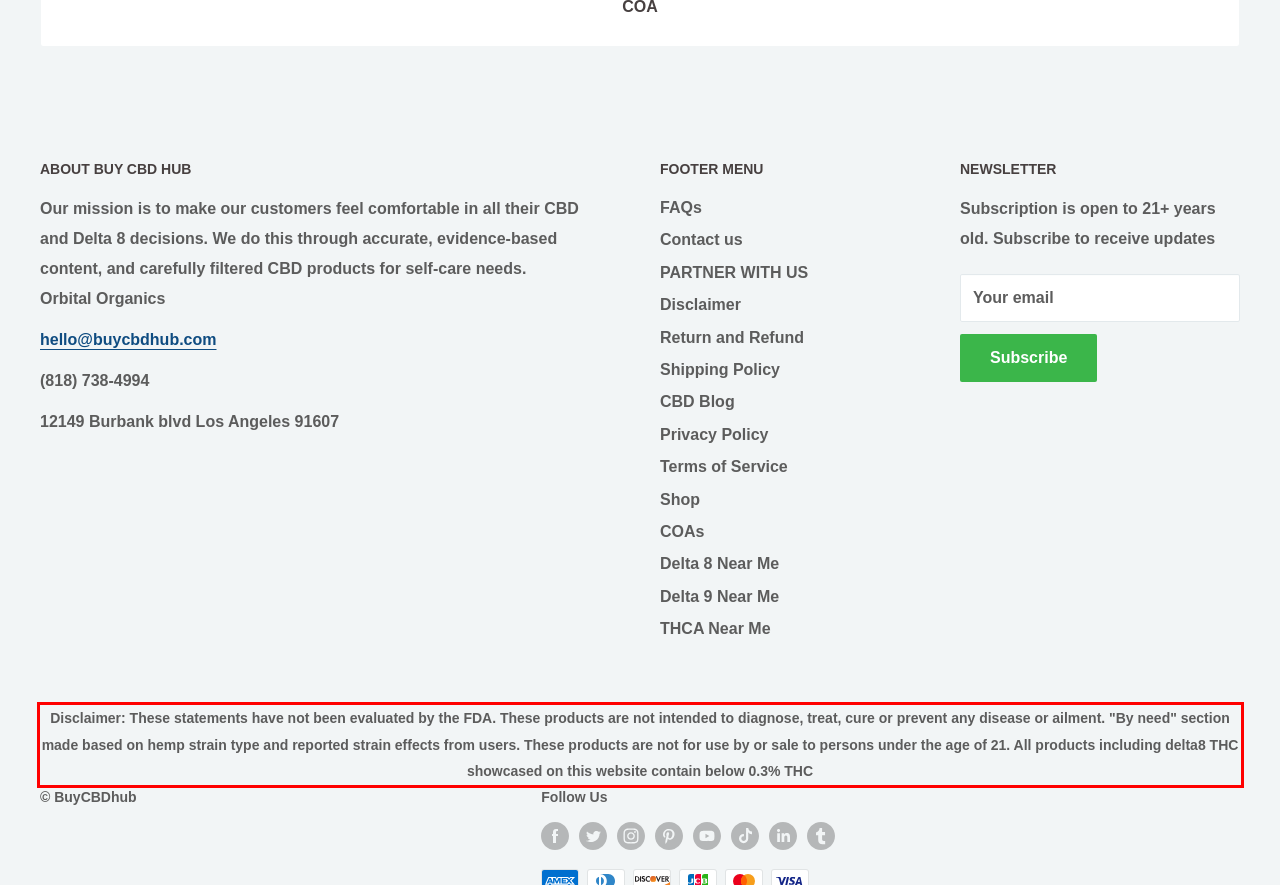You have a screenshot of a webpage, and there is a red bounding box around a UI element. Utilize OCR to extract the text within this red bounding box.

Disclaimer: These statements have not been evaluated by the FDA. These products are not intended to diagnose, treat, cure or prevent any disease or ailment. "By need" section made based on hemp strain type and reported strain effects from users. These products are not for use by or sale to persons under the age of 21. All products including delta8 THC showcased on this website contain below 0.3% THC